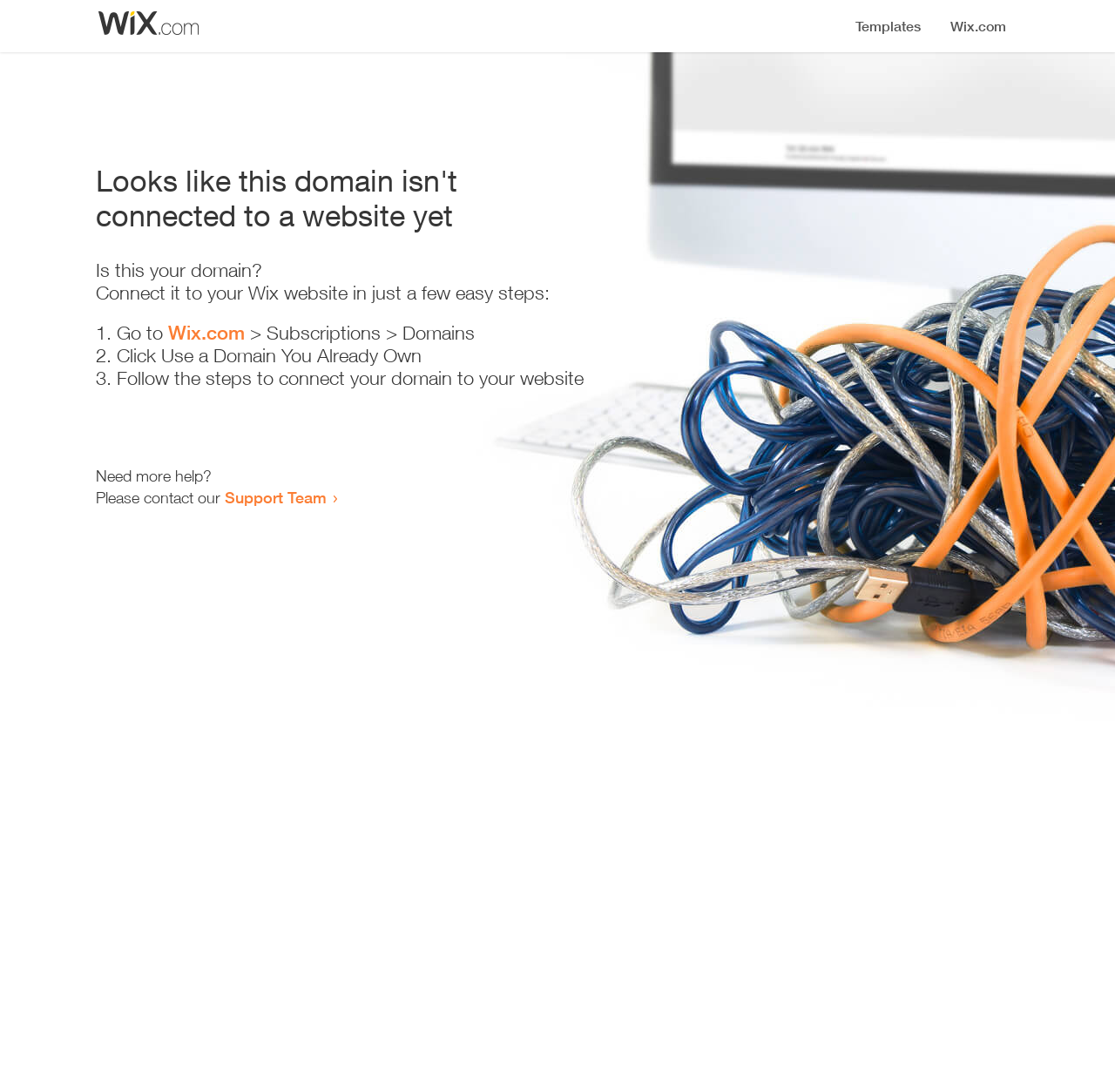Articulate a detailed summary of the webpage's content and design.

The webpage appears to be an error page, indicating that a domain is not connected to a website yet. At the top, there is a small image, likely a logo or icon. Below the image, a prominent heading reads "Looks like this domain isn't connected to a website yet". 

Underneath the heading, there is a series of instructions to connect the domain to a Wix website. The instructions are divided into three steps, each marked with a numbered list marker (1., 2., and 3.). The first step involves going to Wix.com, followed by navigating to Subscriptions and then Domains. The second step is to click "Use a Domain You Already Own", and the third step is to follow the instructions to connect the domain to the website.

Below the instructions, there is a message asking if the user needs more help, followed by an invitation to contact the Support Team through a link. The overall layout is simple and easy to follow, with clear headings and concise text guiding the user through the process of connecting their domain to a website.